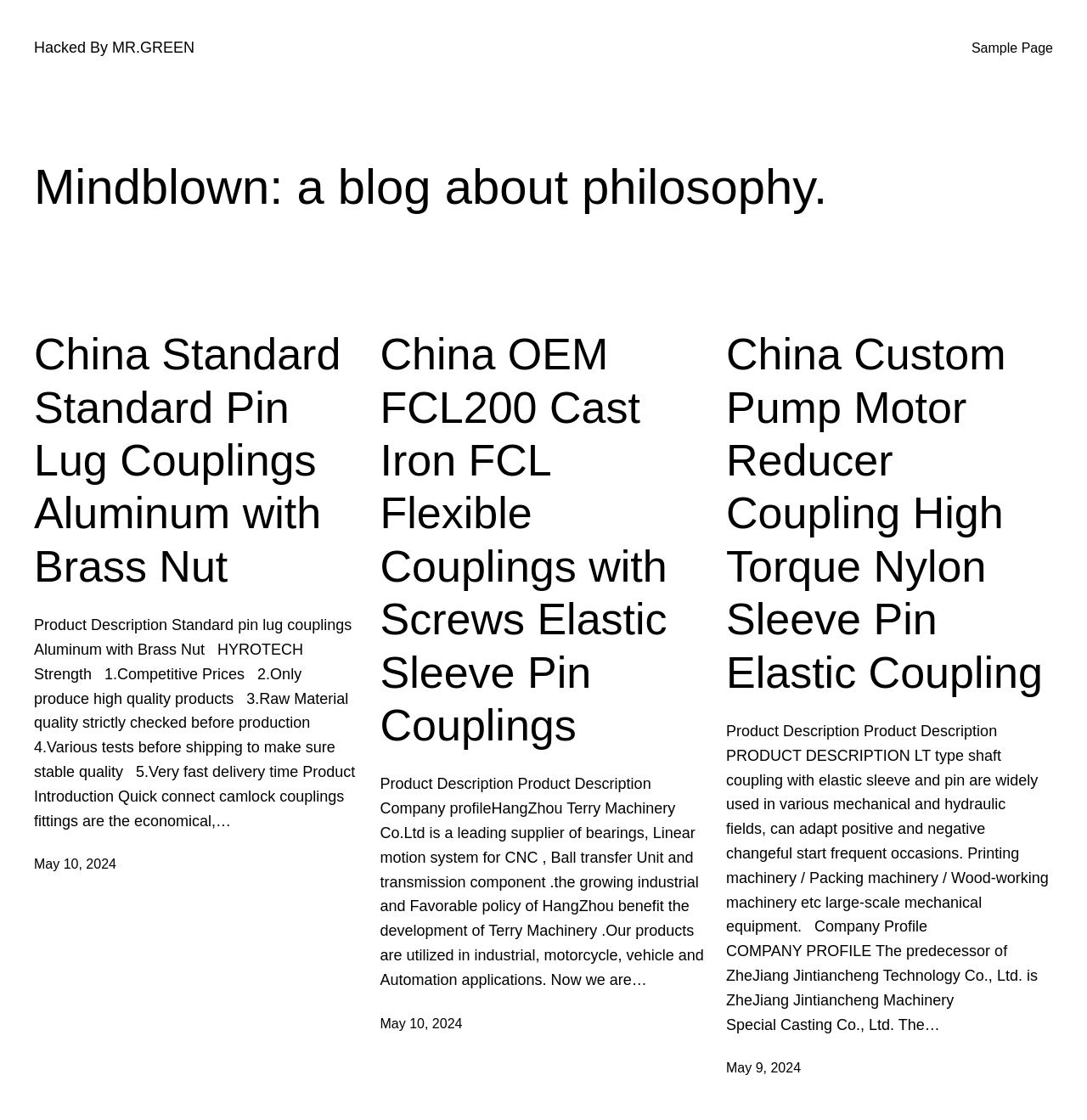Identify the bounding box coordinates for the UI element that matches this description: "May 9, 2024".

[0.668, 0.947, 0.737, 0.96]